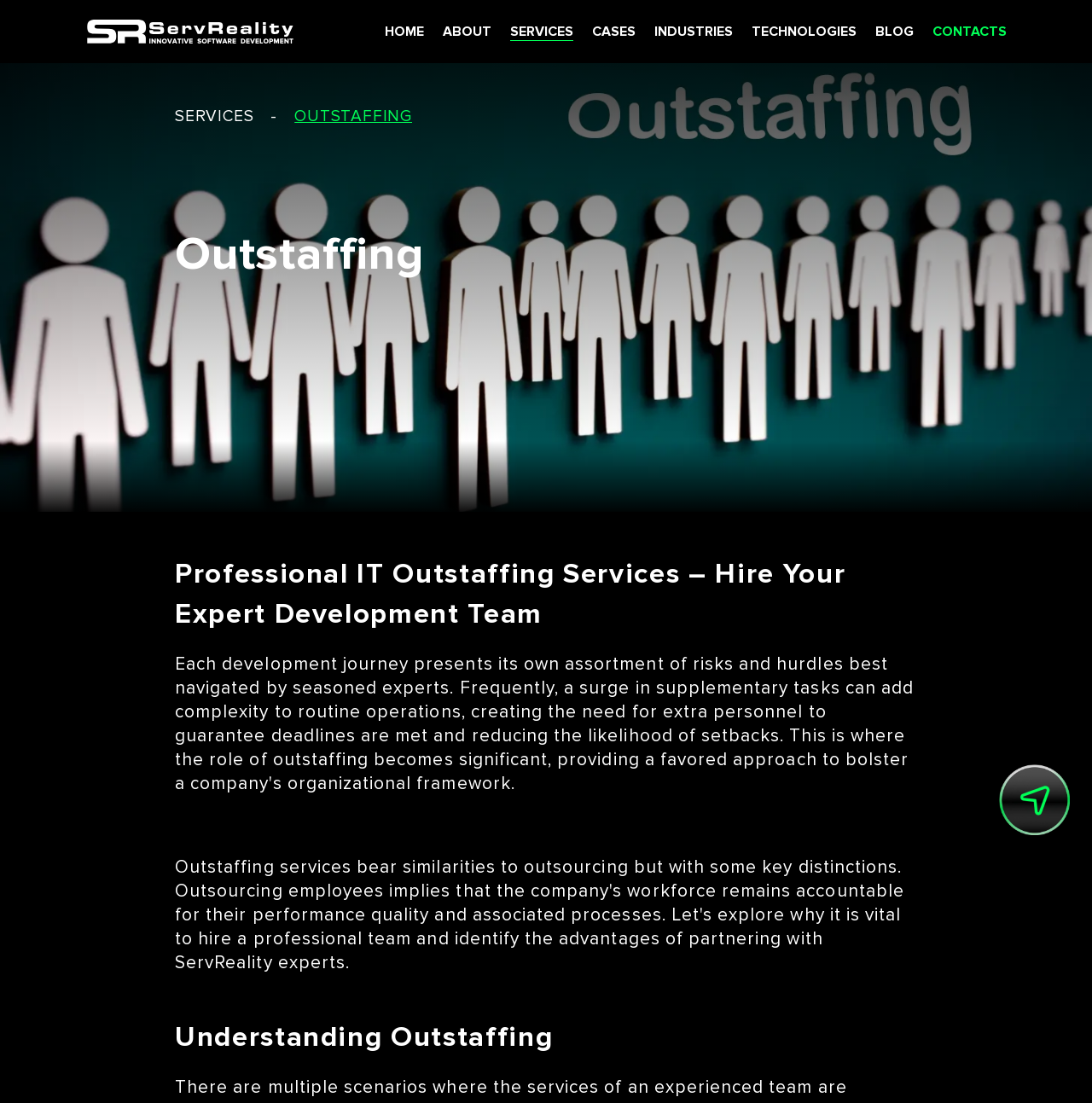Please provide a brief answer to the question using only one word or phrase: 
What is the topic of the second heading?

Outstaffing